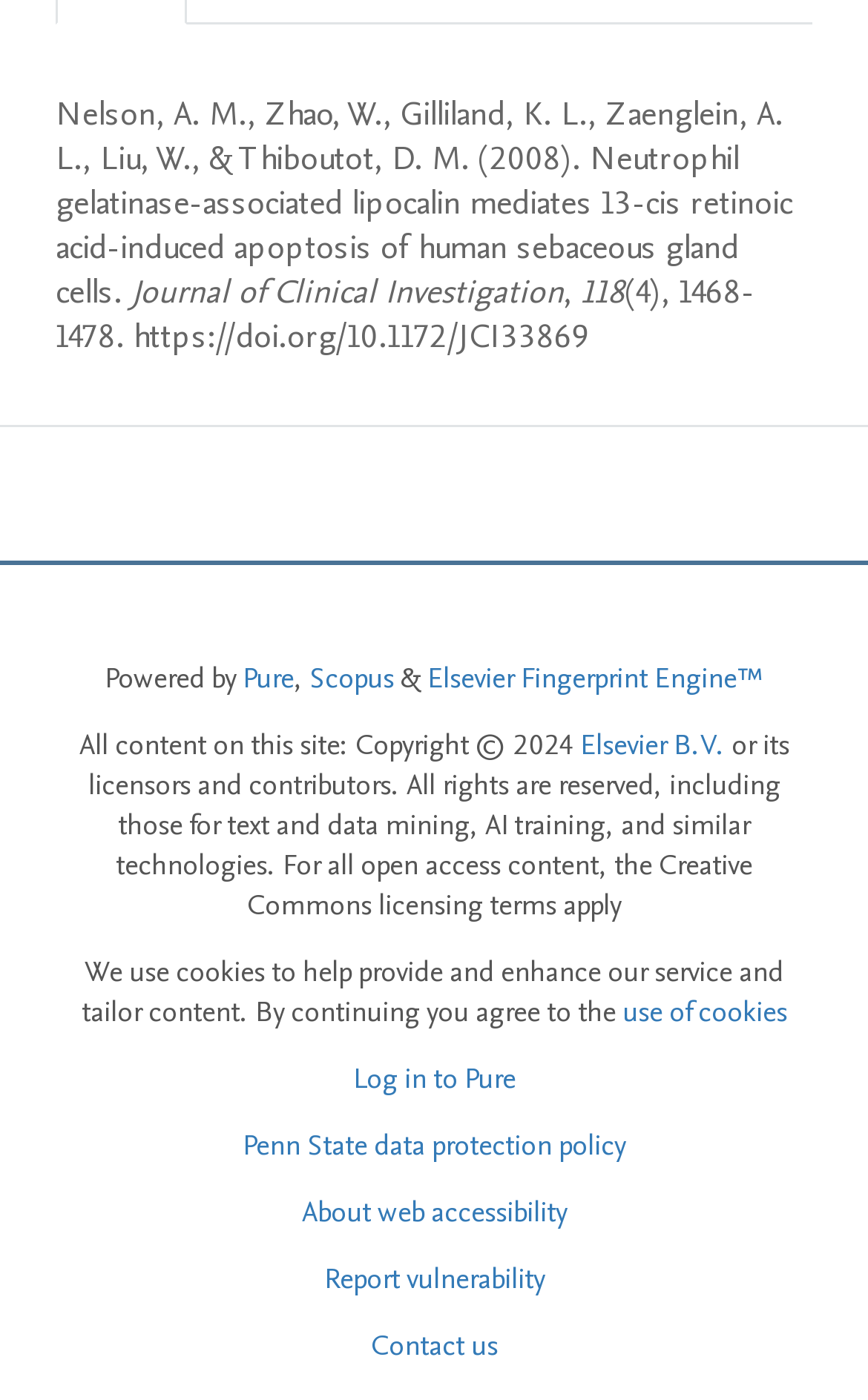What is the title of the article?
Kindly offer a comprehensive and detailed response to the question.

I found the title of the article by looking at the StaticText element with ID 459, which contains the text 'Neutrophil gelatinase-associated lipocalin mediates 13-cis retinoic acid-induced apoptosis of human sebaceous gland cells'.